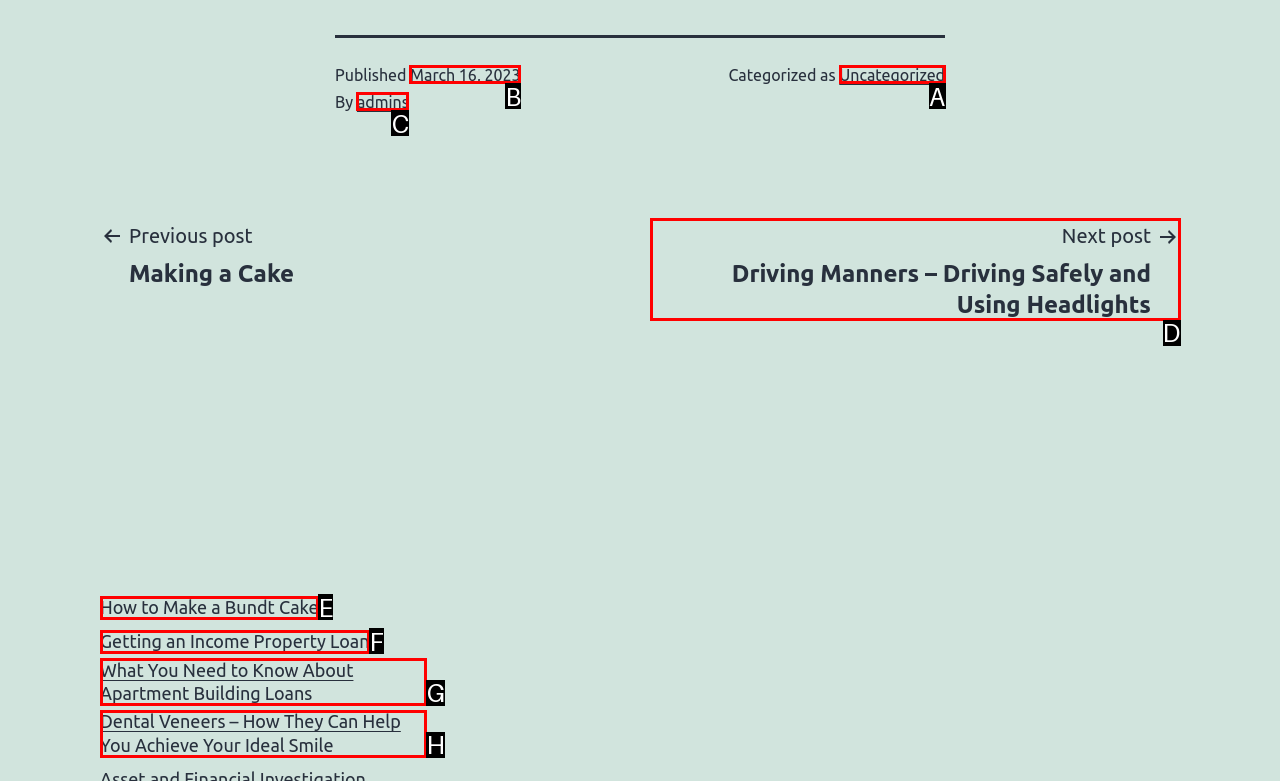What option should I click on to execute the task: Learn about car&bike and Kalpataru's sustainability experience? Give the letter from the available choices.

None